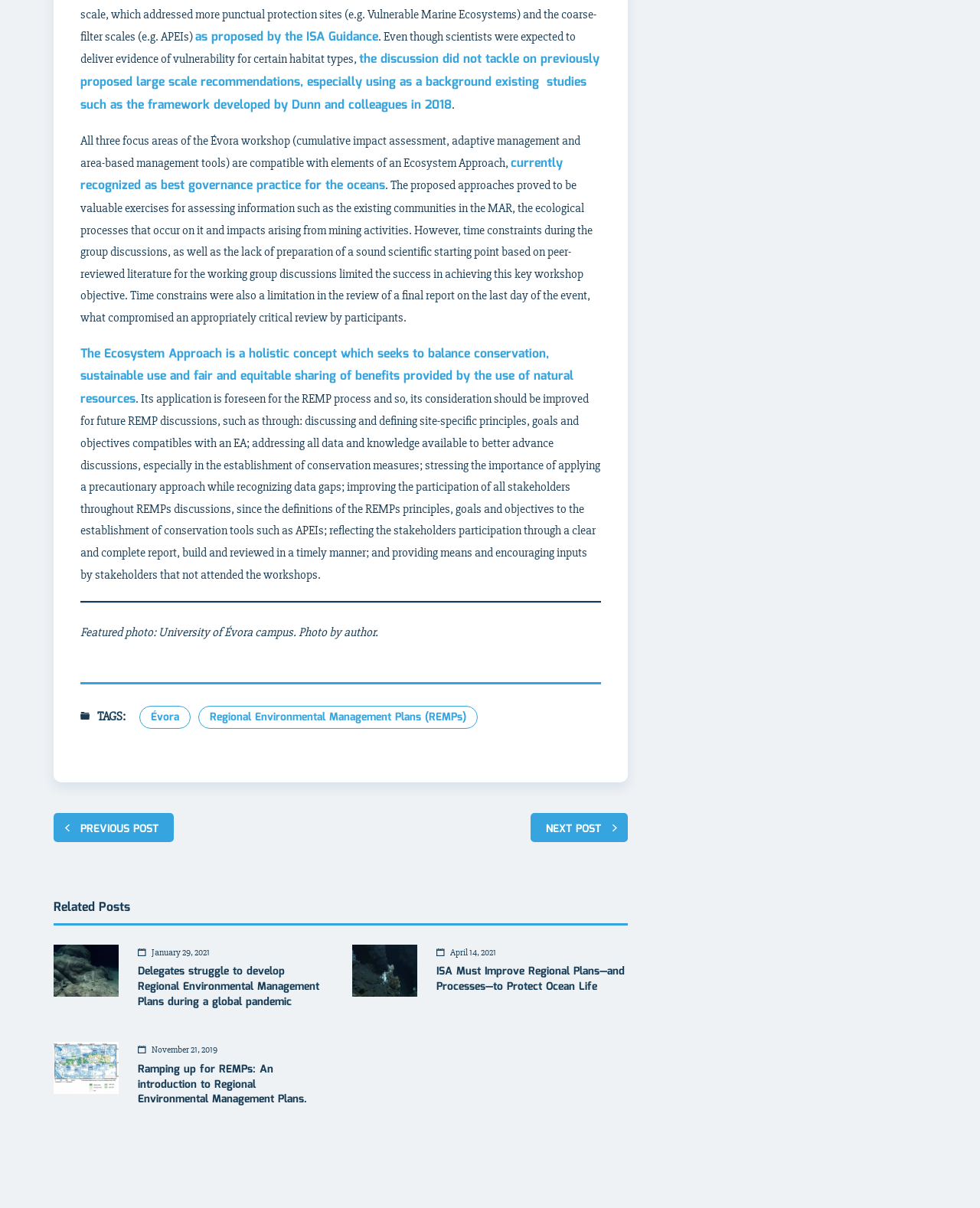What is the name of the process mentioned in the text?
Please give a detailed and elaborate answer to the question.

I found the answer by reading the text which mentions 'Regional Environmental Management Plans (REMPs)' and 'REMP process' which suggests that REMP is the name of the process.